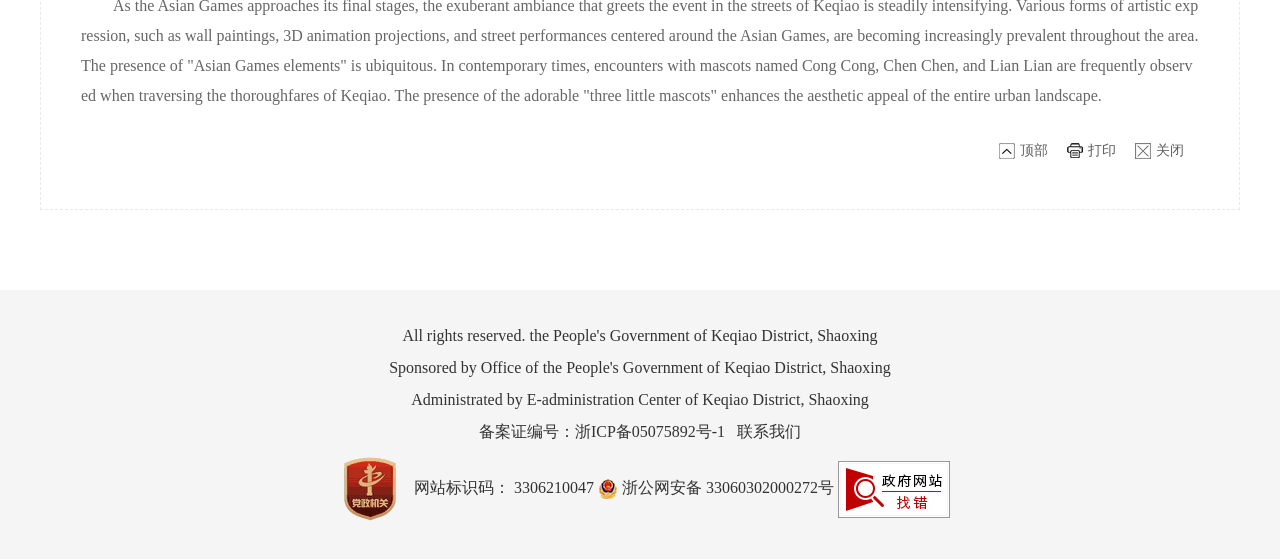What is the name of the administration center?
Please respond to the question thoroughly and include all relevant details.

I found this information by looking at the StaticText element with the description 'Administrated by E-administration Center of Keqiao District, Shaoxing' which is located at the coordinates [0.321, 0.699, 0.679, 0.73]. This text is likely to be a description of the administration center responsible for the website.